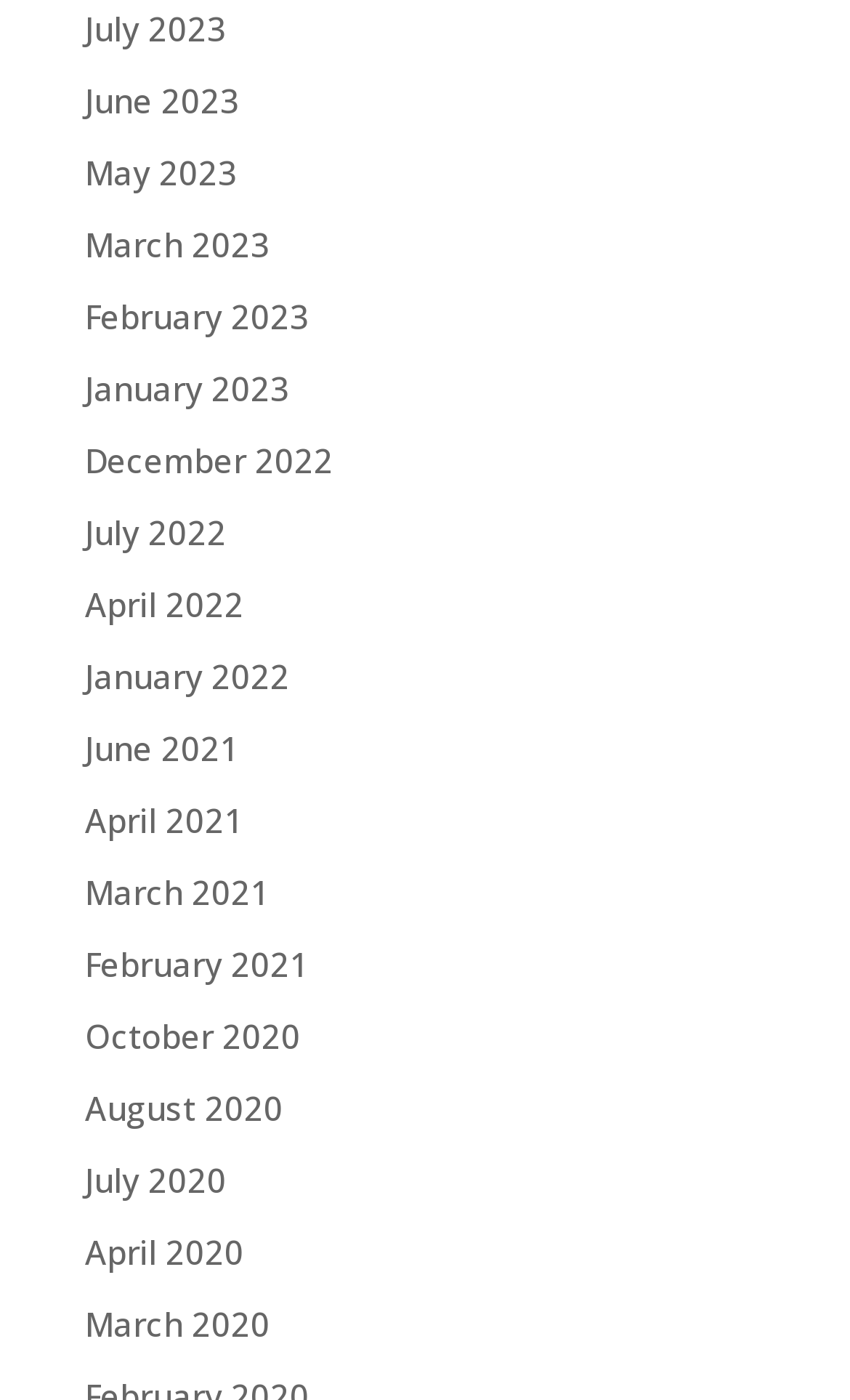Answer succinctly with a single word or phrase:
What is the earliest month listed?

April 2020